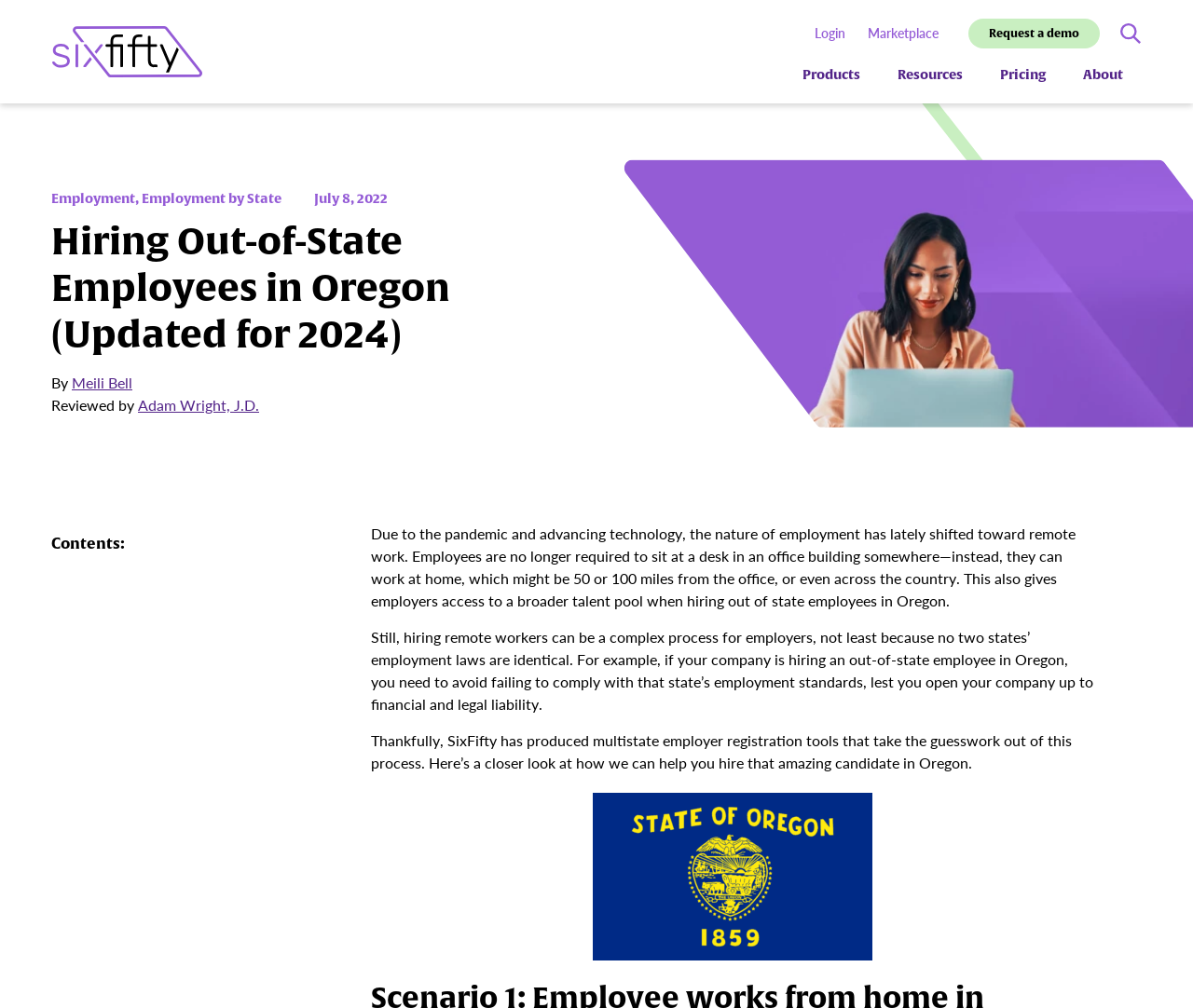Determine the bounding box coordinates for the area that needs to be clicked to fulfill this task: "Go to the Marketplace". The coordinates must be given as four float numbers between 0 and 1, i.e., [left, top, right, bottom].

[0.727, 0.023, 0.787, 0.043]